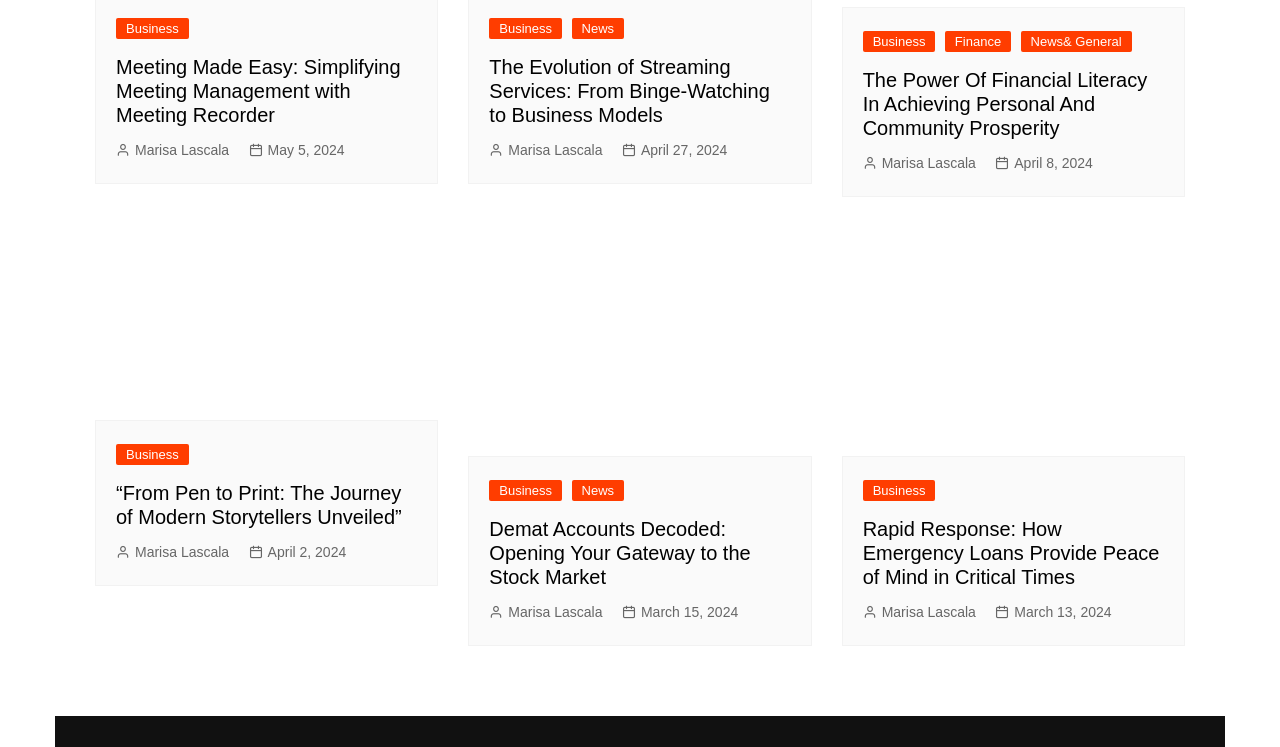Who is the author of the article 'The Evolution of Streaming Services: From Binge-Watching to Business Models'?
Use the information from the image to give a detailed answer to the question.

The article 'The Evolution of Streaming Services: From Binge-Watching to Business Models' has a link with the text 'Marisa Lascala' which indicates the author's name.